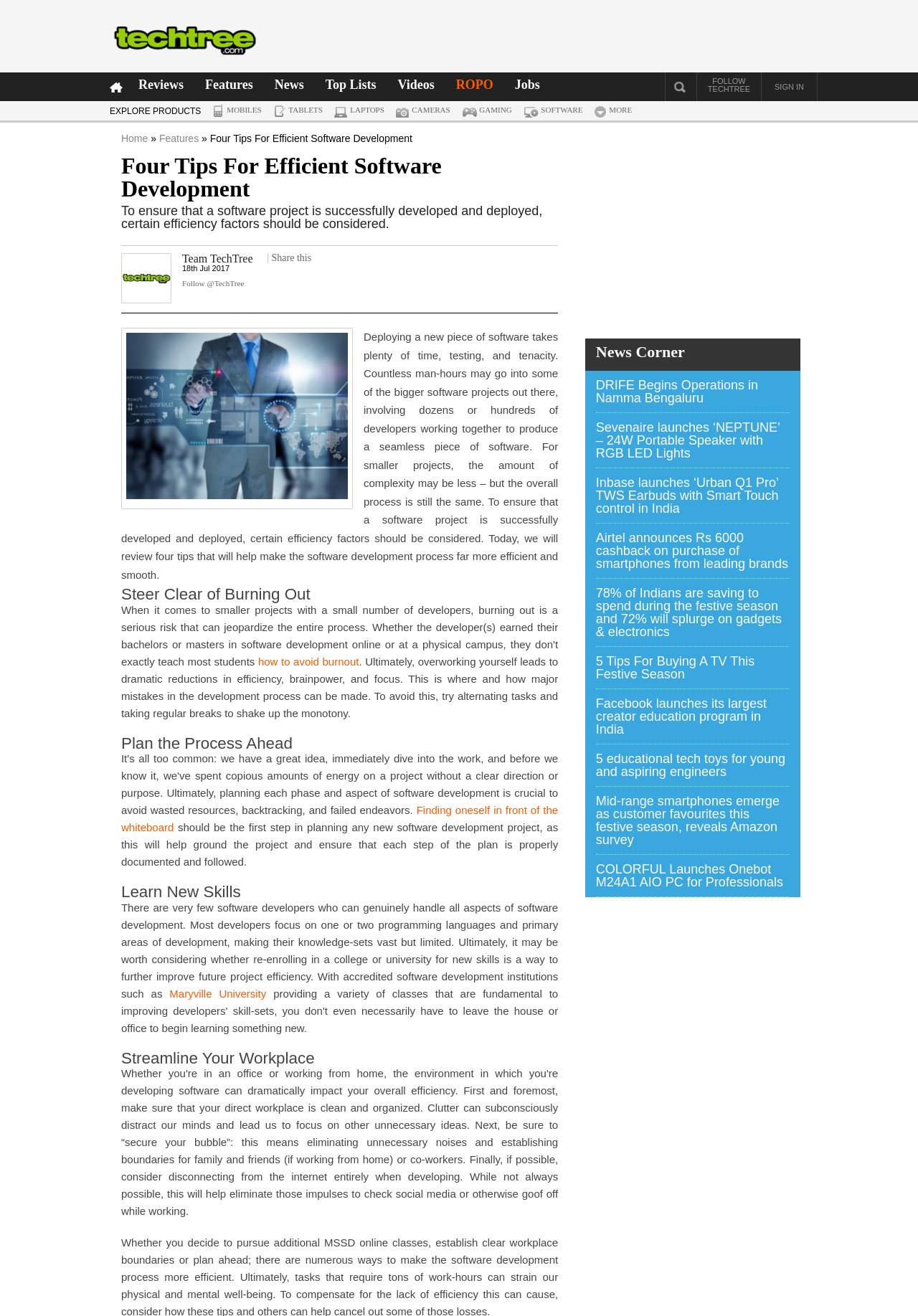How many tips are provided for efficient software development?
Examine the webpage screenshot and provide an in-depth answer to the question.

The article provides four tips for efficient software development, which are mentioned in the heading elements as 'Steer Clear of Burning Out', 'Plan the Process Ahead', 'Learn New Skills', and 'Streamline Your Workplace'.